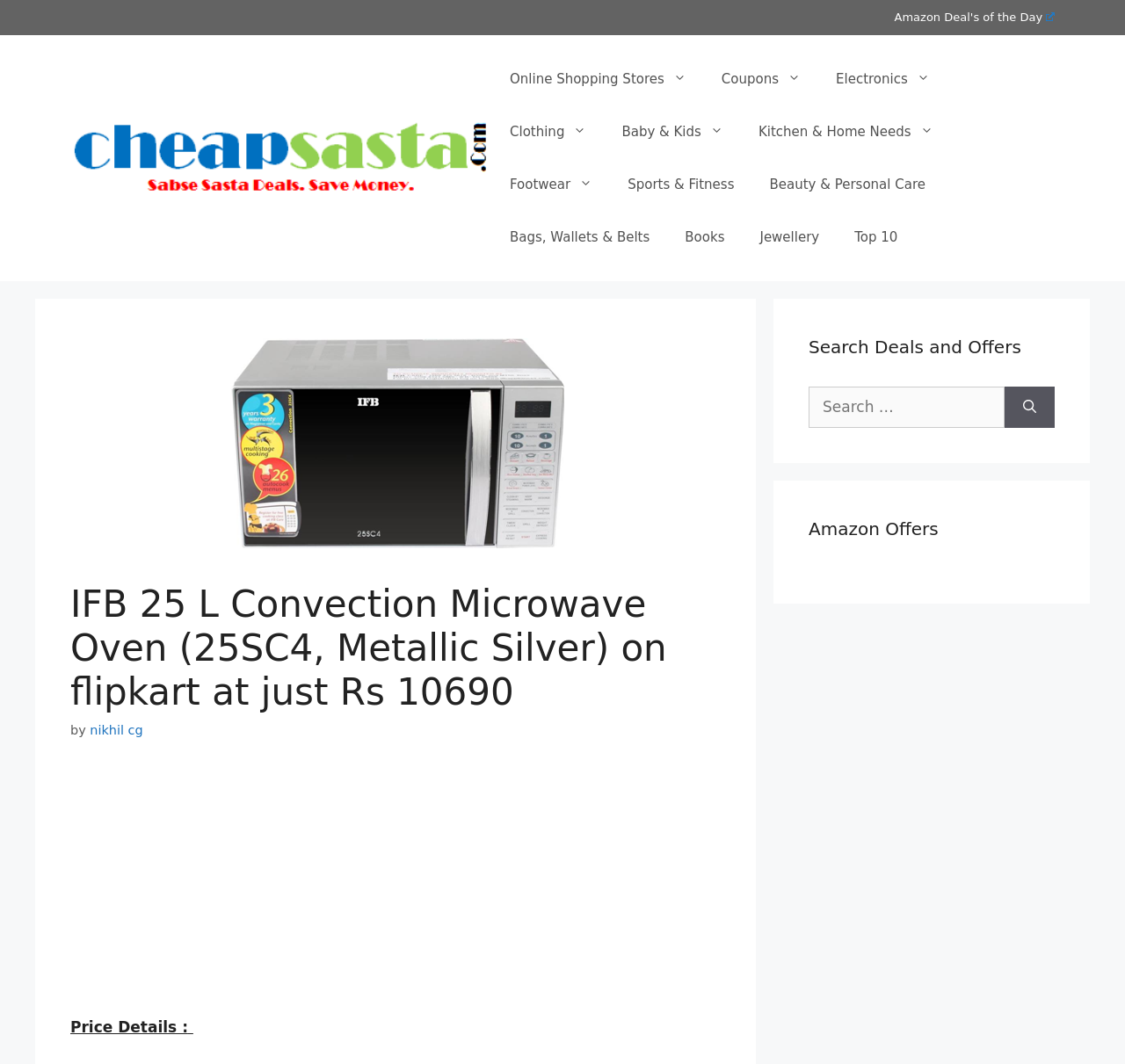Who is the author of the review?
Look at the image and construct a detailed response to the question.

The author of the review is mentioned in the link 'nikhil cg' which is below the heading 'IFB 25 L Convection Microwave Oven (25SC4, Metallic Silver) on flipkart at just Rs 10690'.